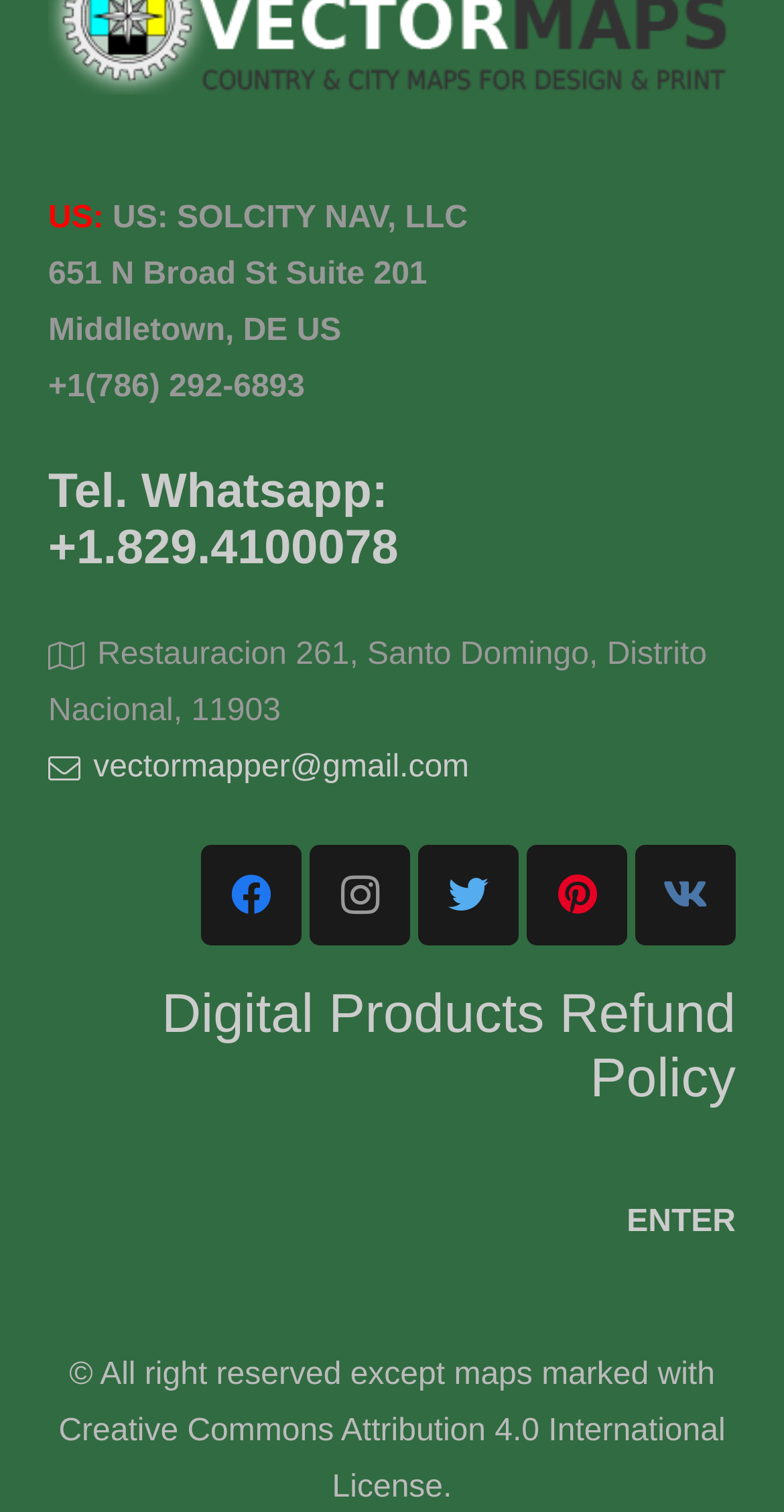Please reply to the following question with a single word or a short phrase:
What is the copyright statement?

All right reserved except maps marked with Creative Commons Attribution 4.0 International License.